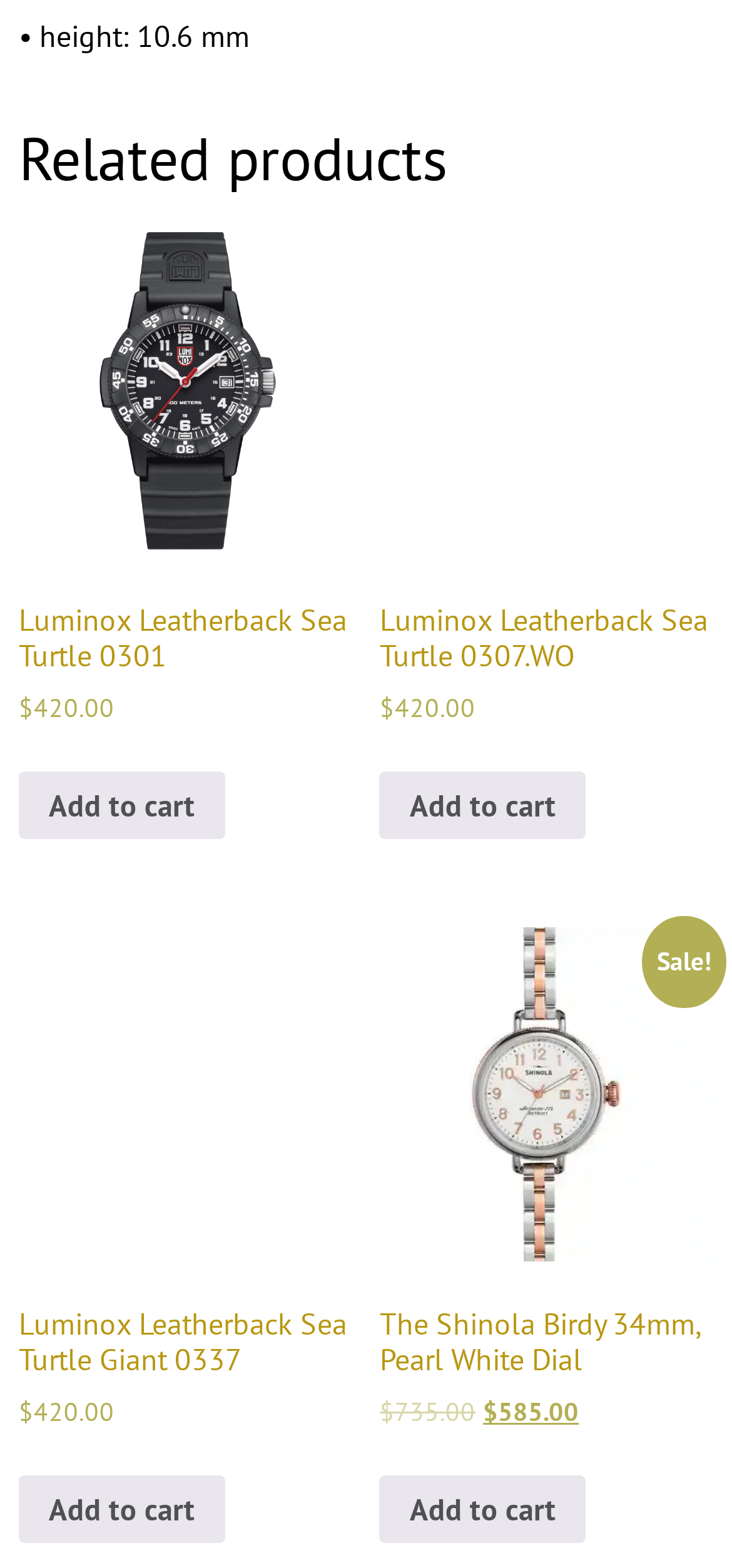What is the position of the image of Luminox Leatherback Sea Turtle 0307.WO?
Based on the image, answer the question with as much detail as possible.

I compared the bounding box coordinates of the image element with the text 'Leatherback Sea Turtle 0307.WO' and found that its x1 coordinate is 0.519, which is greater than the x1 coordinate of the other image elements. This indicates that the image is positioned on the right side of the webpage.